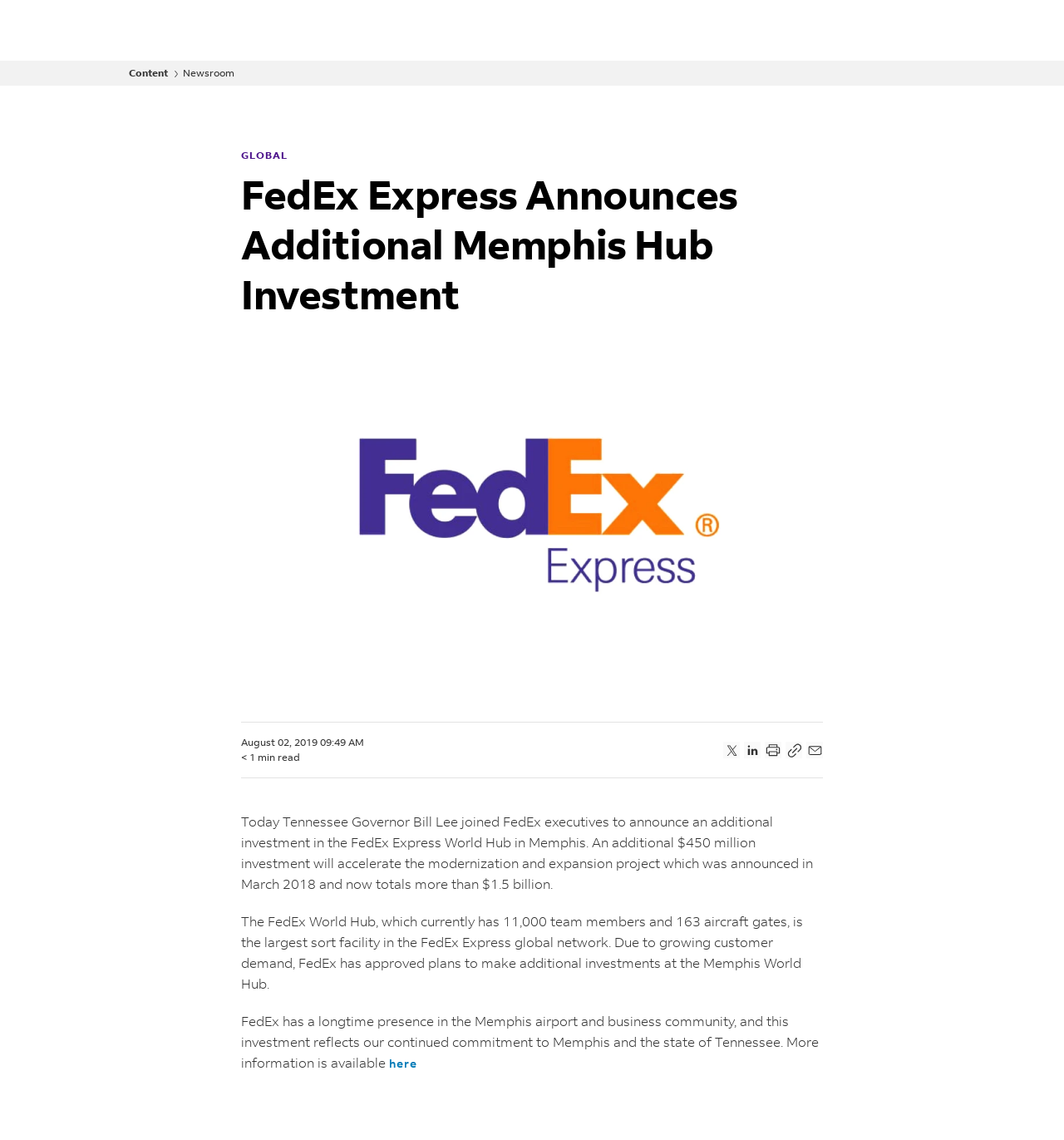What is the current number of team members at the FedEx World Hub?
Refer to the image and provide a thorough answer to the question.

I found the number of team members by reading the second paragraph of the article, which states 'The FedEx World Hub, which currently has 11,000 team members and 163 aircraft gates...'.